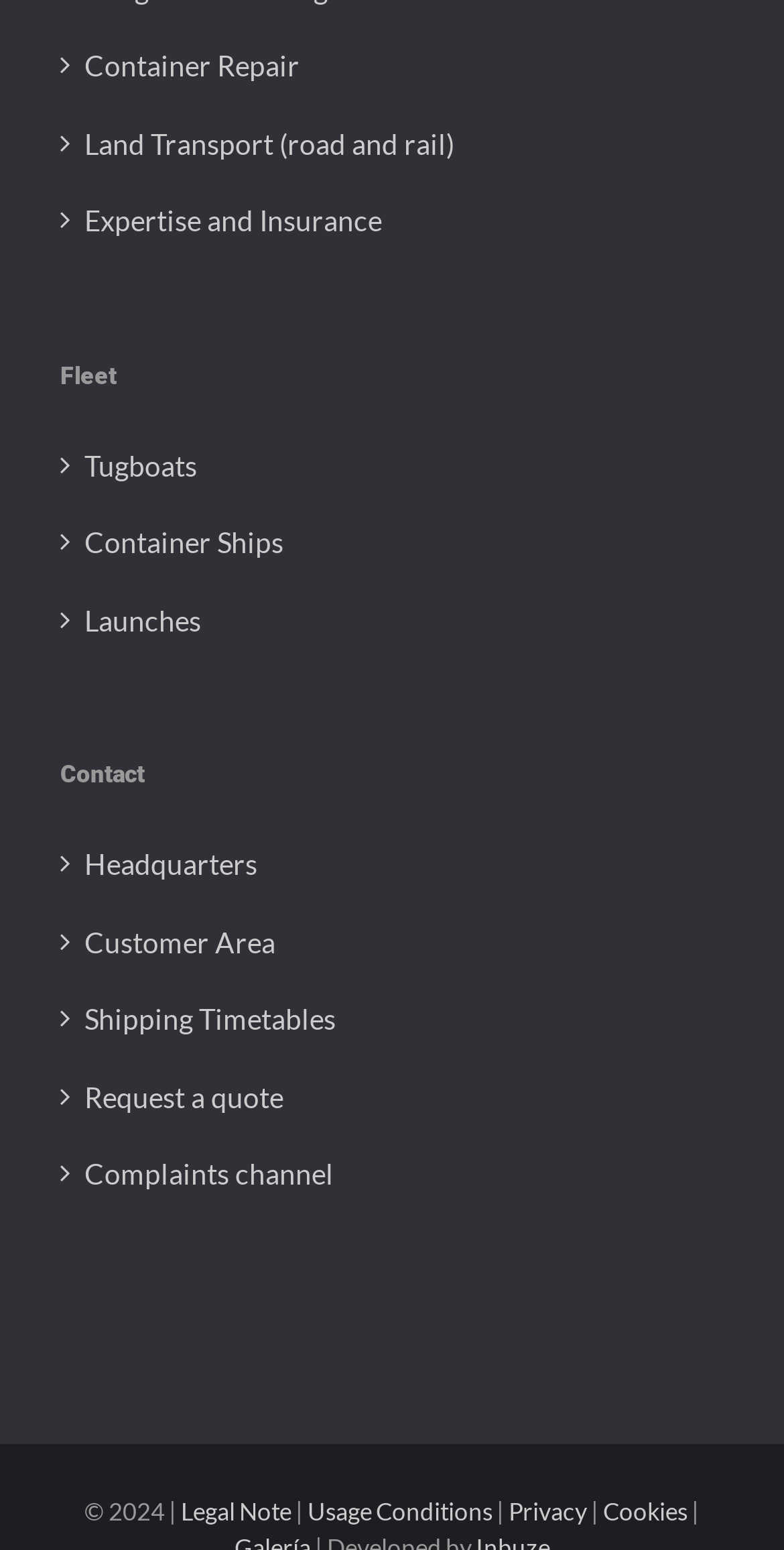Please answer the following question using a single word or phrase: 
What type of transport is mentioned in the second link?

Land Transport